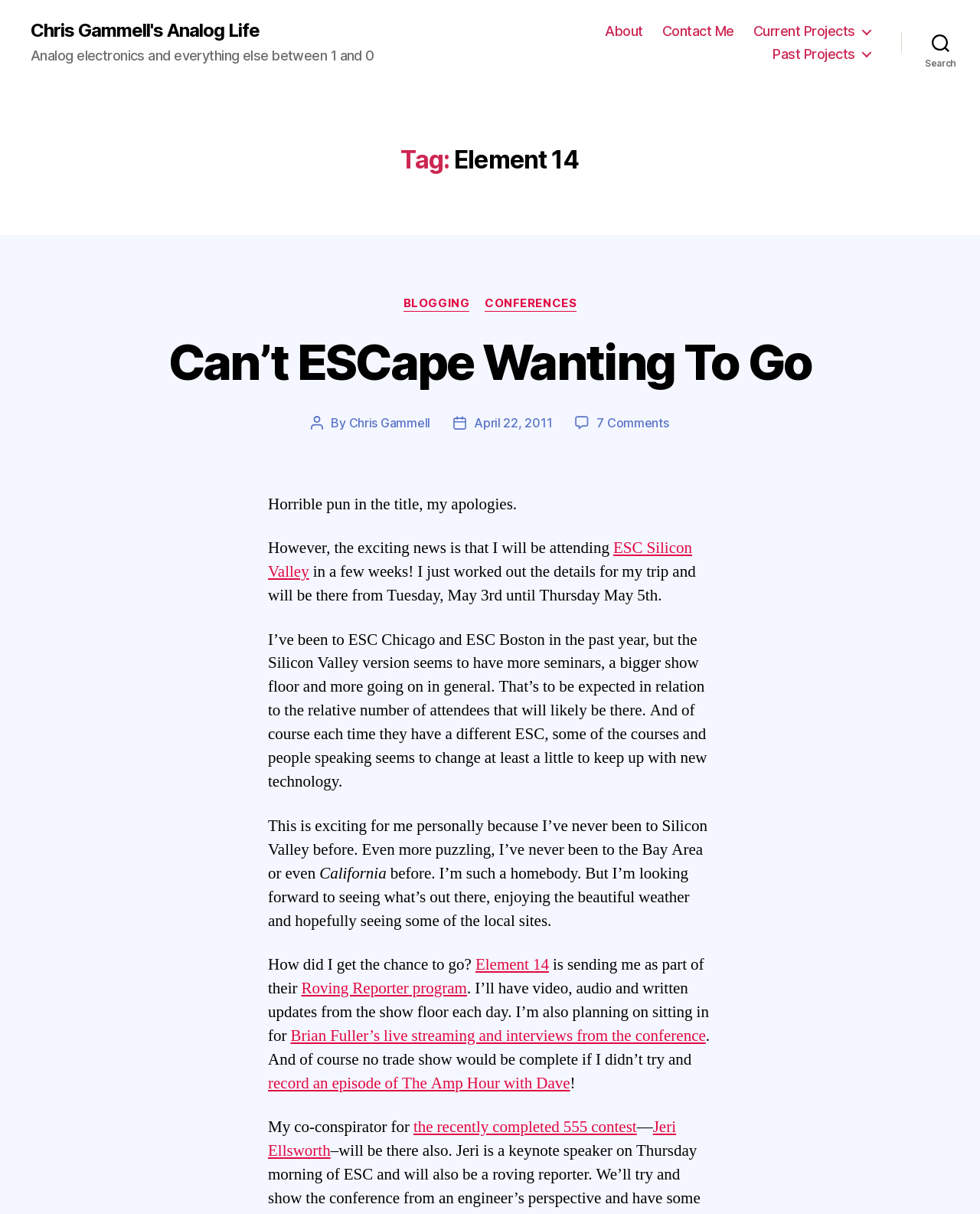Could you provide the bounding box coordinates for the portion of the screen to click to complete this instruction: "Read the 'Can’t ESCape Wanting To Go' post"?

[0.109, 0.276, 0.891, 0.322]